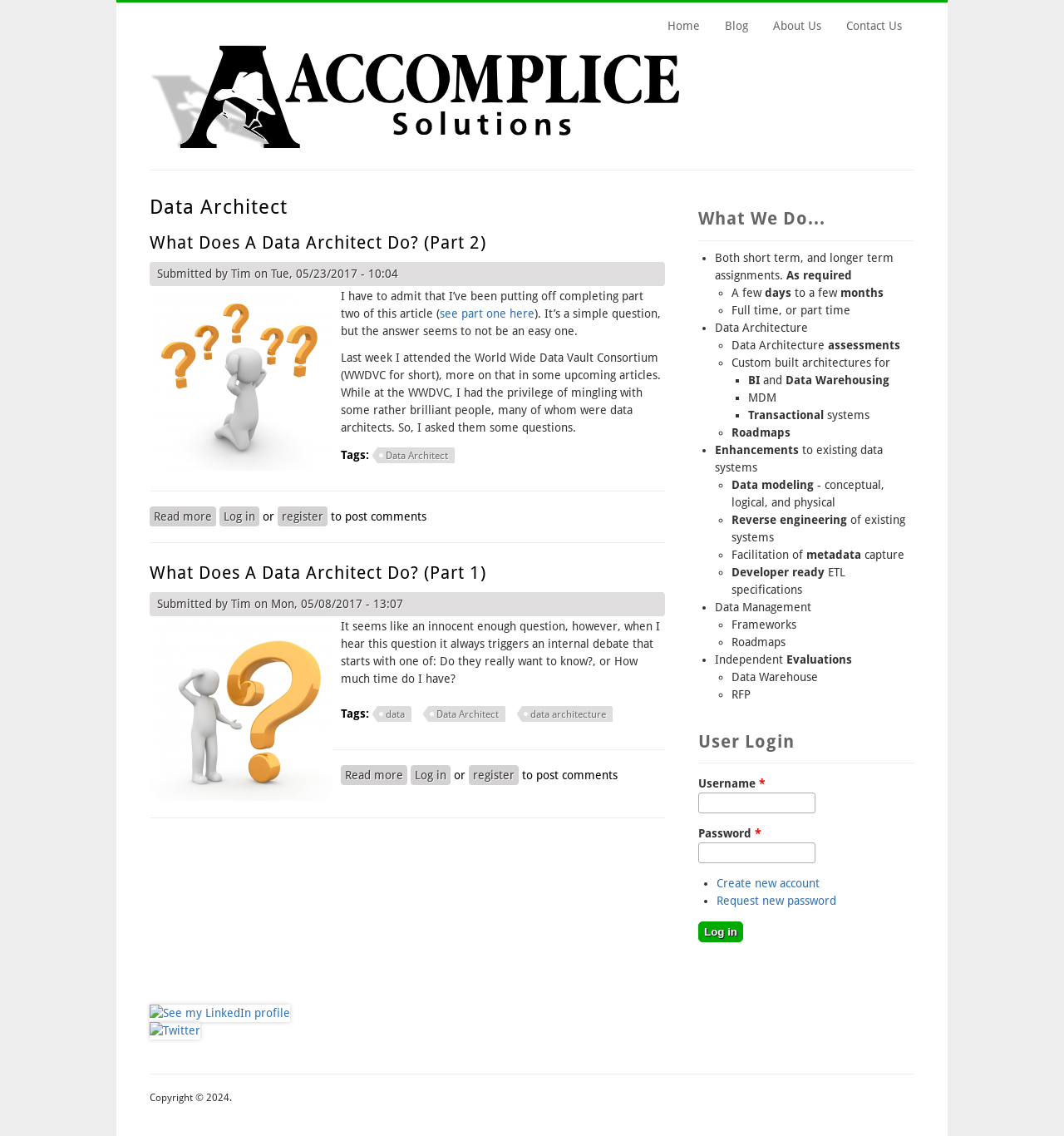Please examine the image and provide a detailed answer to the question: How many parts are there in the 'What Does A Data Architect Do?' article series?

I determined the number of parts in the article series by looking at the two article elements with headings 'What Does A Data Architect Do? (Part 1)' and 'What Does A Data Architect Do? (Part 2)'.